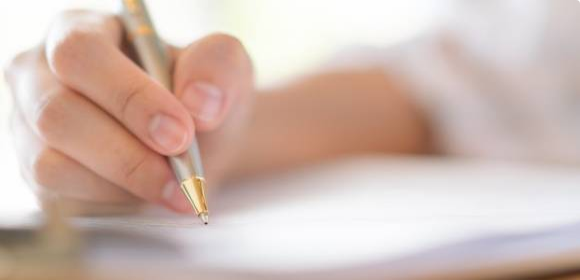Formulate a detailed description of the image content.

The image captures a close-up view of a person's hand gracefully holding a pen as they prepare to write on a blank sheet of paper. The hand appears to be in motion, suggesting an active engagement in the writing process. The subtle lighting and soft focus of the background create a calm, serene atmosphere, highlighting the simplicity and importance of the act of writing. This visual symbolizes creativity, thoughtfulness, and the organization of ideas, echoing themes relevant to productivity and planning that are central to the context of production schedules and templates mentioned on the page.